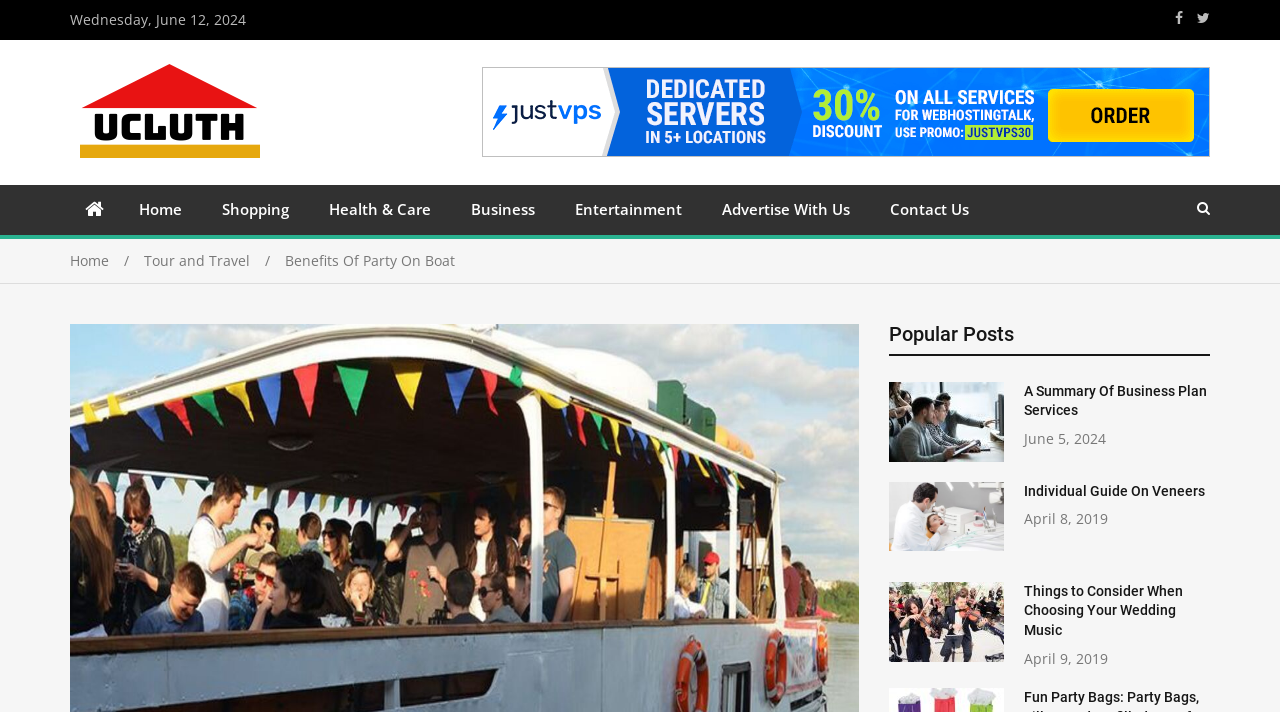Locate the primary heading on the webpage and return its text.

Benefits Of Party On Boat